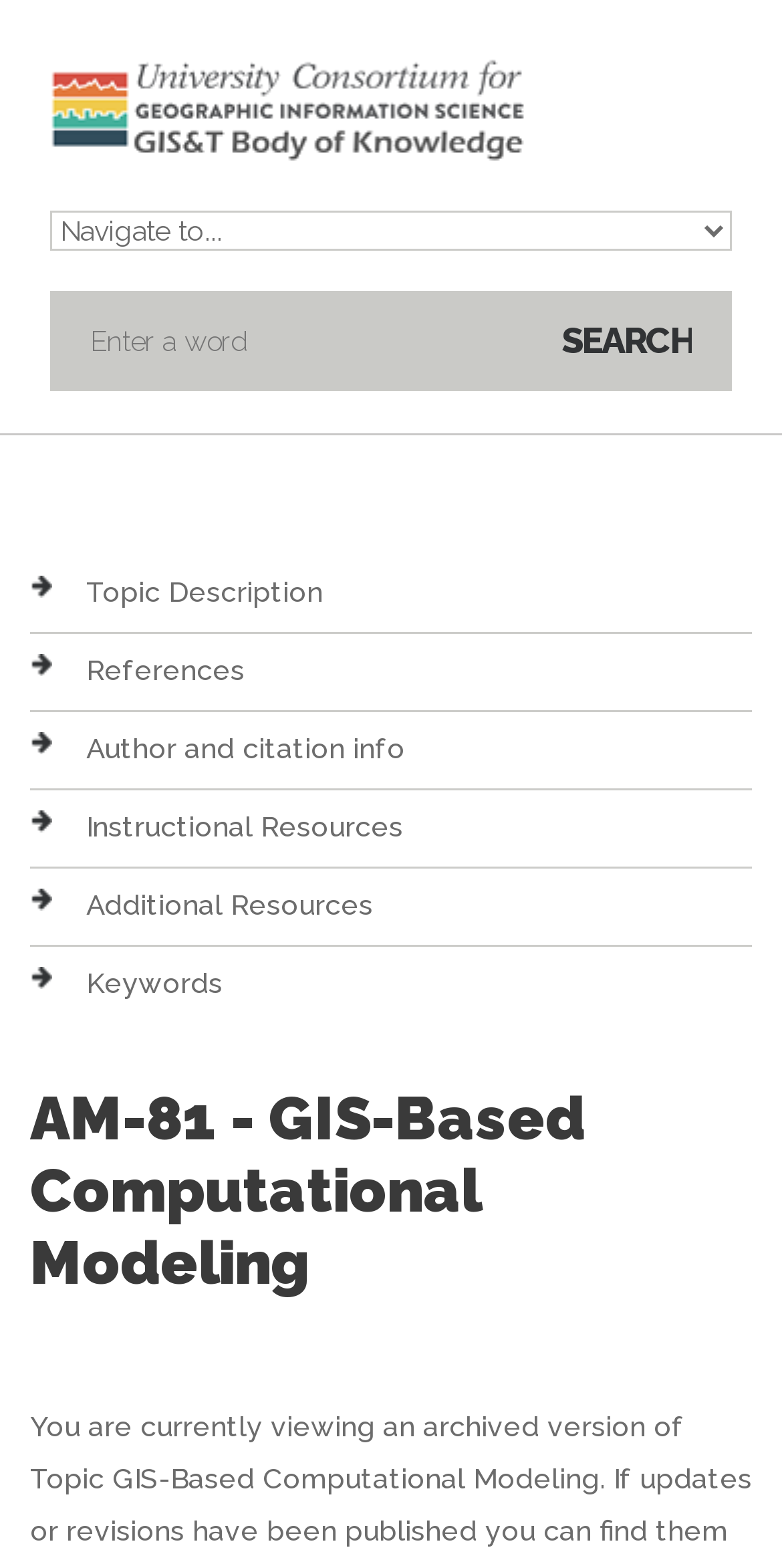What is the topic of the webpage?
Please provide a single word or phrase as your answer based on the image.

GIS-Based Computational Modeling